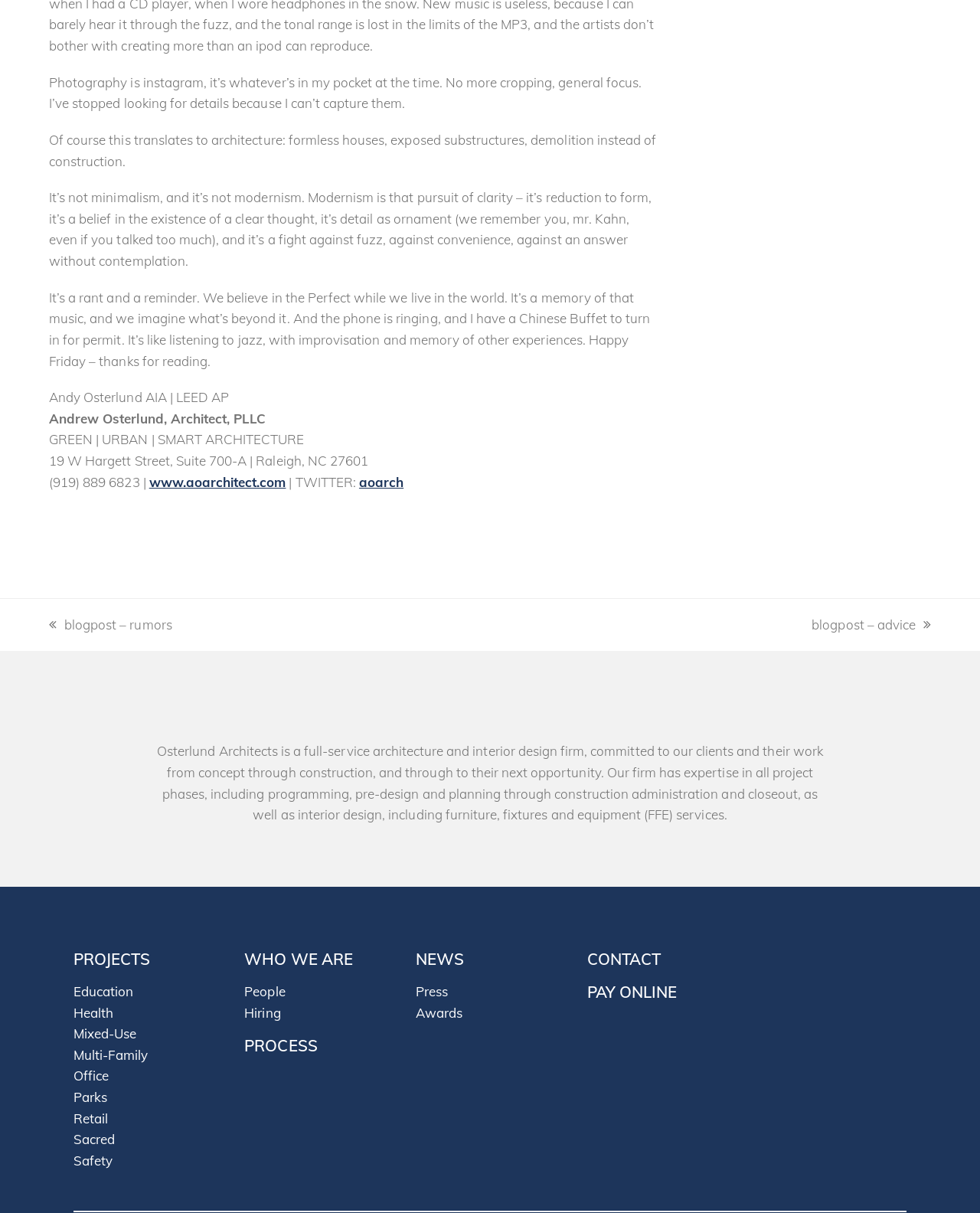Answer the question using only one word or a concise phrase: What is the name of the architect?

Andy Osterlund